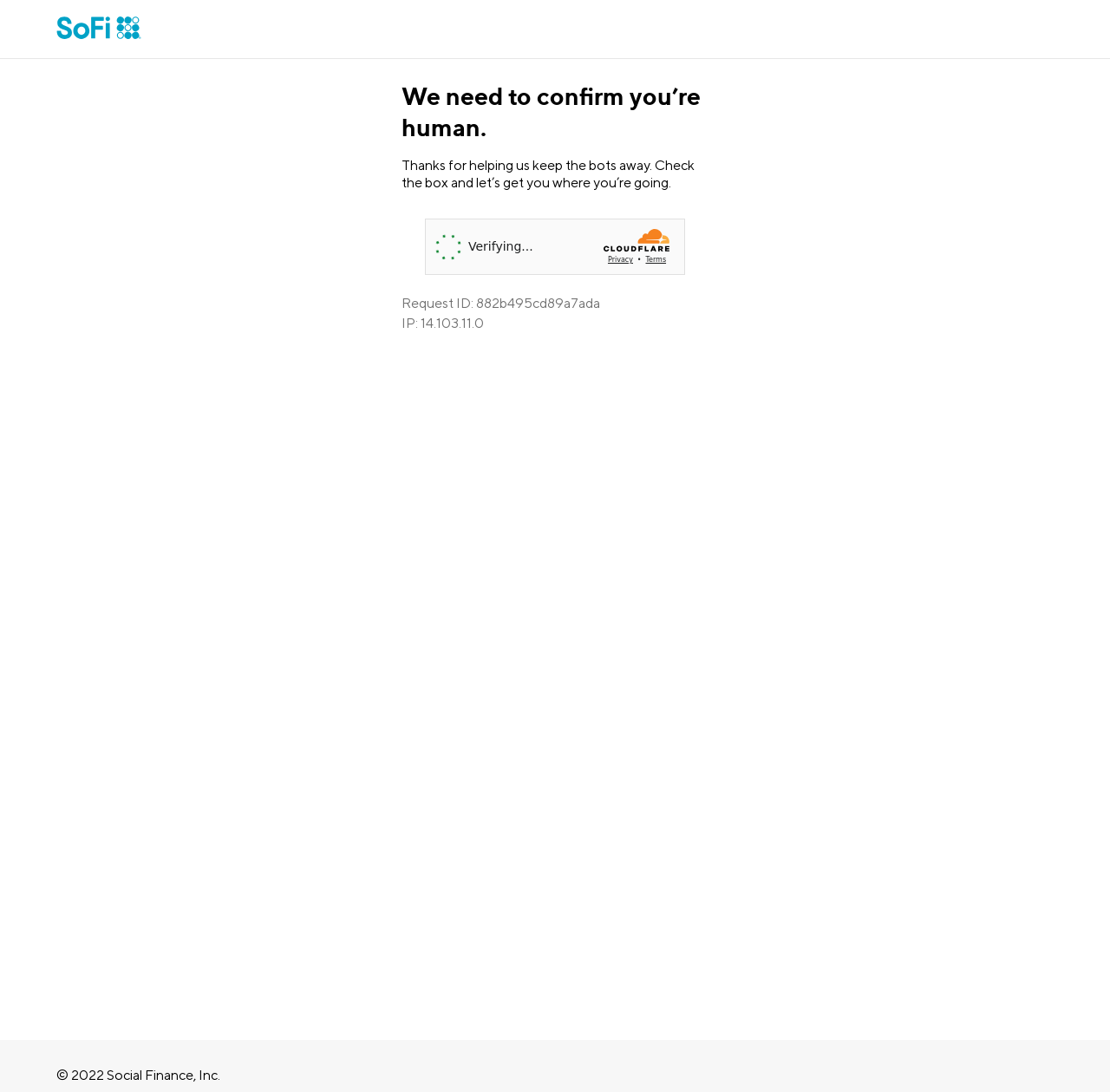Based on what you see in the screenshot, provide a thorough answer to this question: What is the request ID?

The request ID is displayed as 'Request ID: 882b495cd89a7ada' on the webpage, which is likely used to track the user's request.